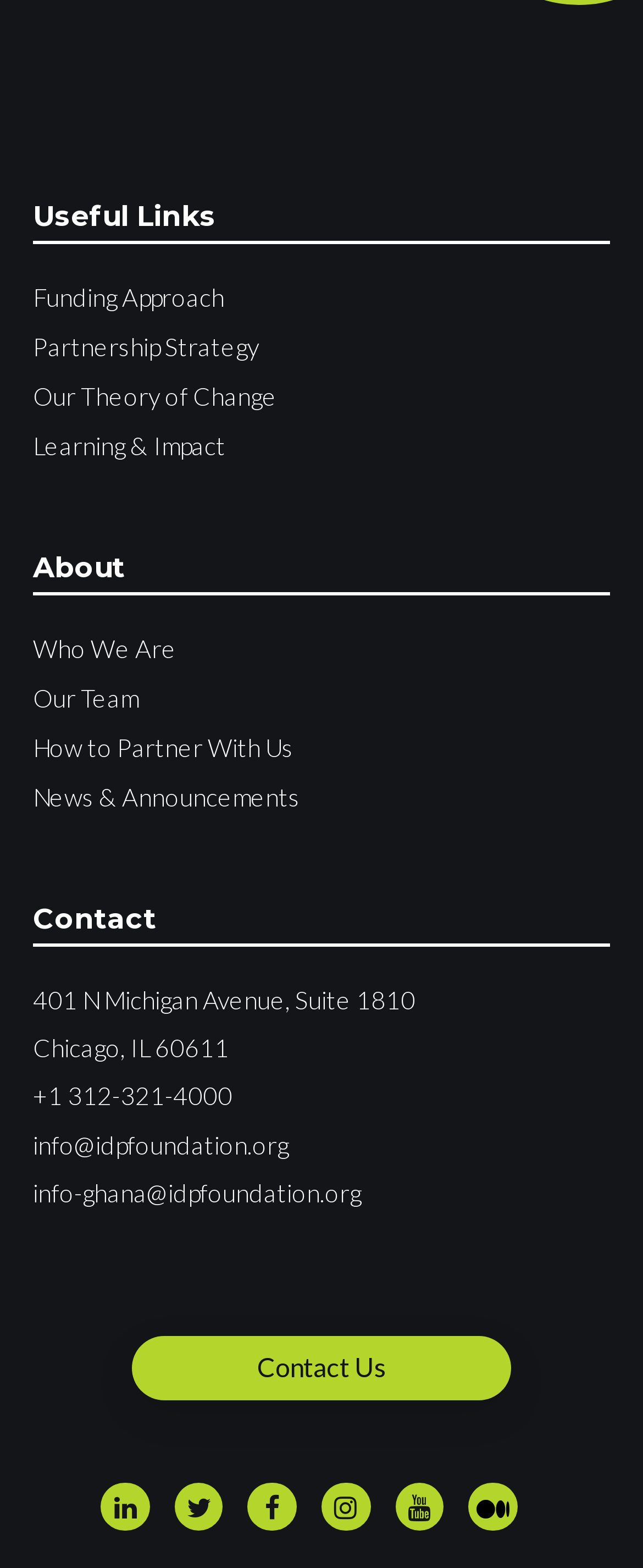Answer the question in one word or a short phrase:
What is the address of the organization?

401 N Michigan Avenue, Suite 1810, Chicago, IL 60611